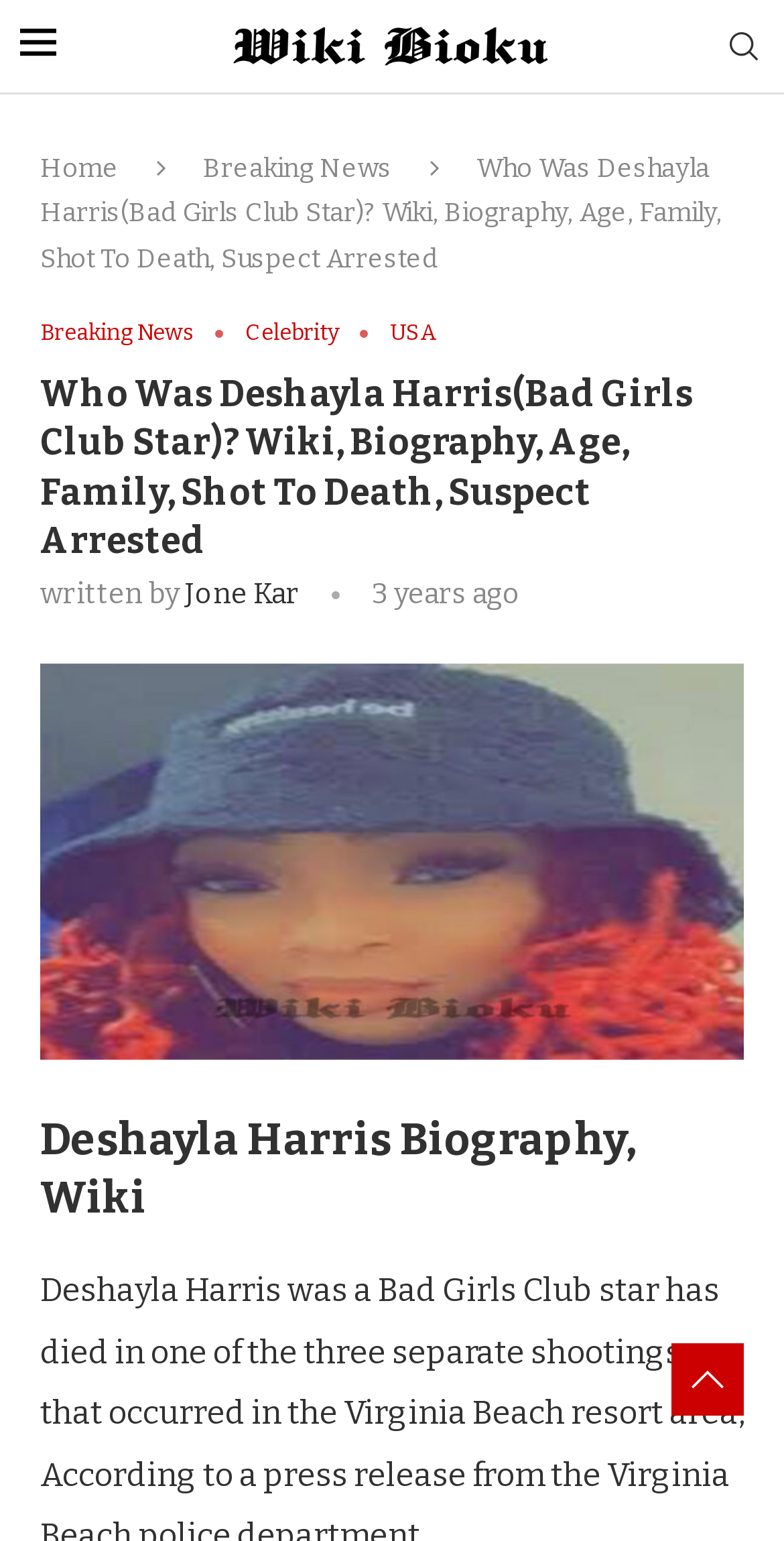How old was Deshayla Harris when she died?
Based on the image, respond with a single word or phrase.

Not mentioned